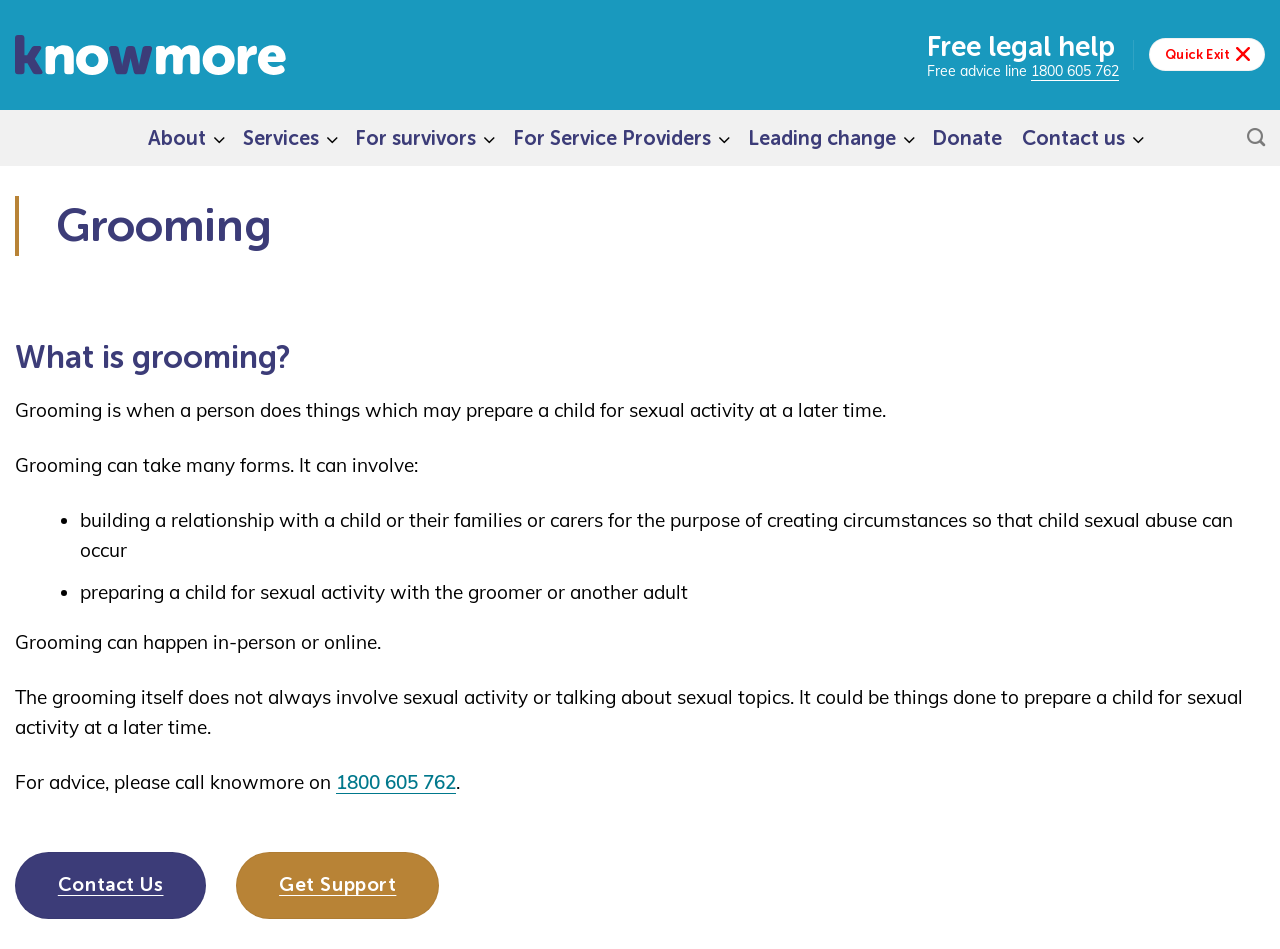What can be done to get support?
Please respond to the question with a detailed and thorough explanation.

The webpage suggests that those who need support can call knowmore on 1800 605 762 or contact national help and counselling services for advice and support.